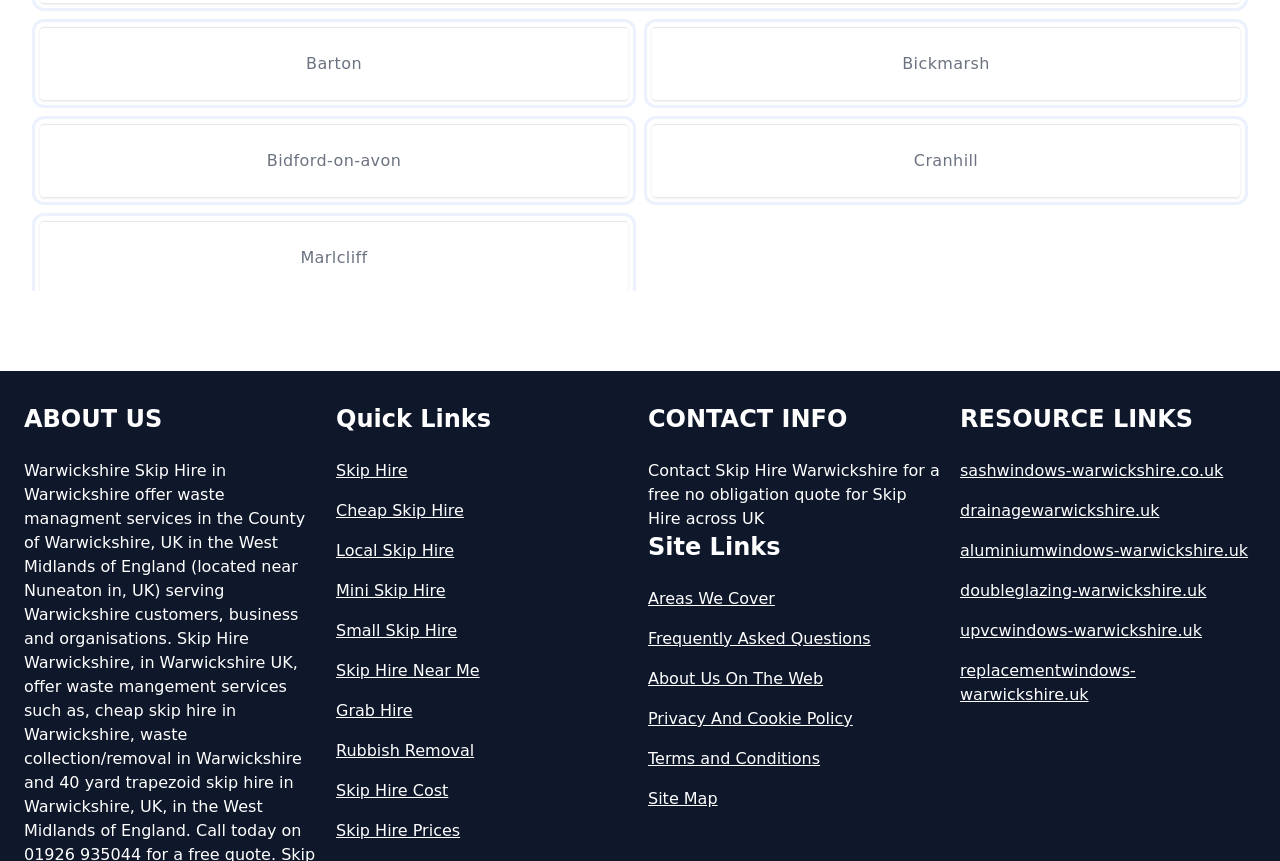From the webpage screenshot, predict the bounding box of the UI element that matches this description: "Skip Hire Prices".

[0.262, 0.951, 0.494, 0.979]